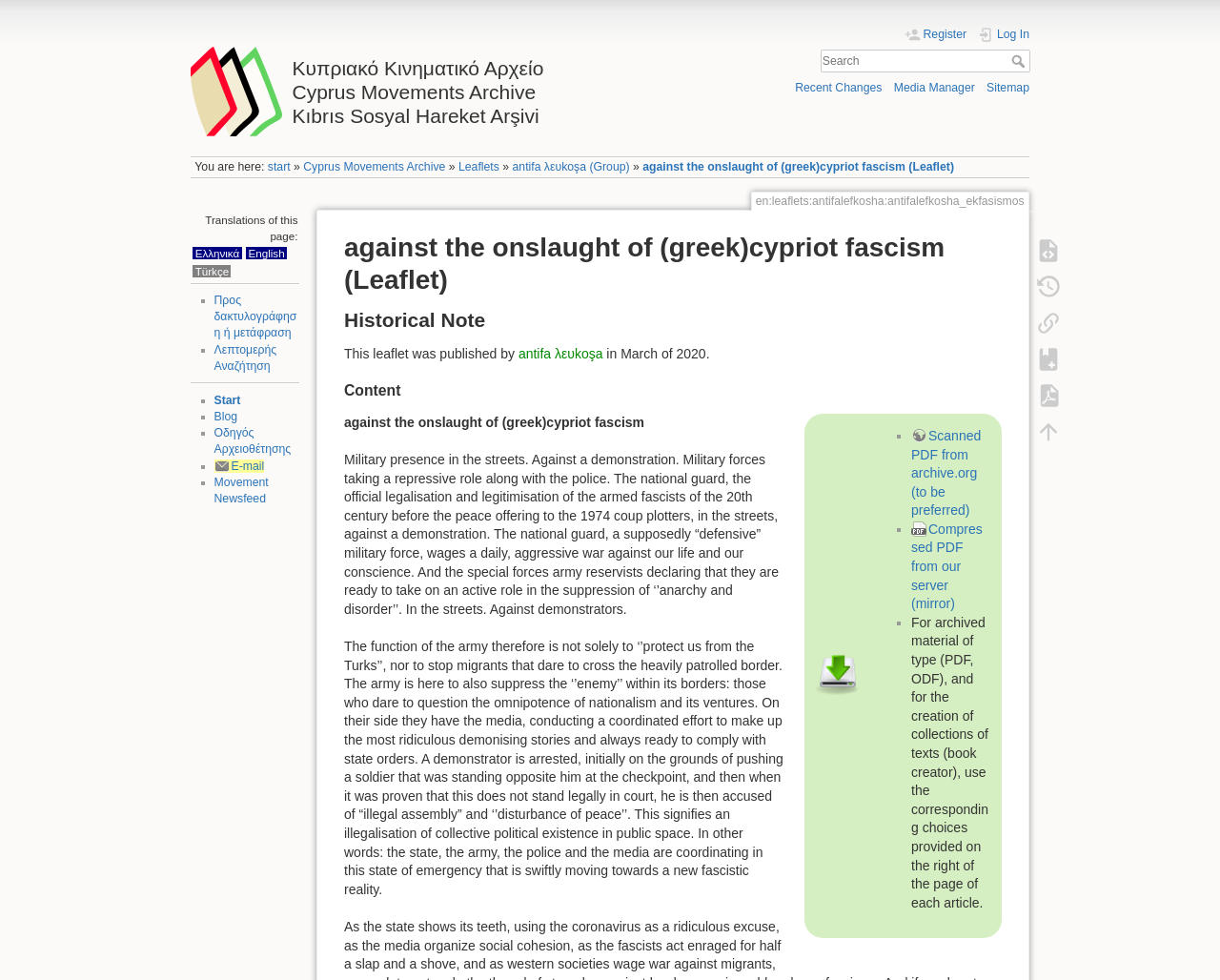Please extract the primary headline from the webpage.

Κυπριακό Κινηματικό Αρχείο
Cyprus Movements Archive
Kıbrıs Sosyal Hareket Arşivi